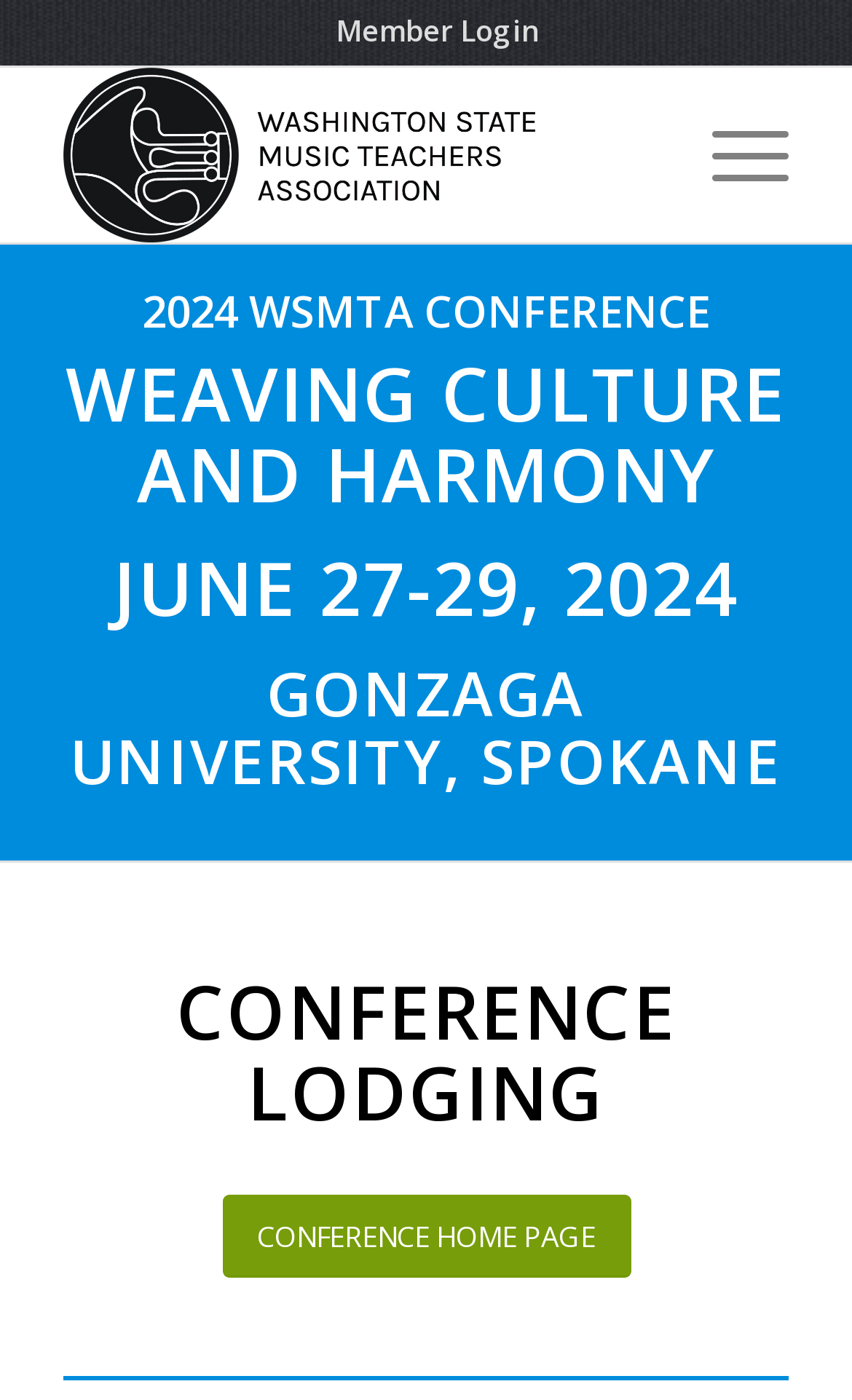From the webpage screenshot, predict the bounding box coordinates (top-left x, top-left y, bottom-right x, bottom-right y) for the UI element described here: CONFERENCE HOME PAGE

[0.26, 0.853, 0.74, 0.913]